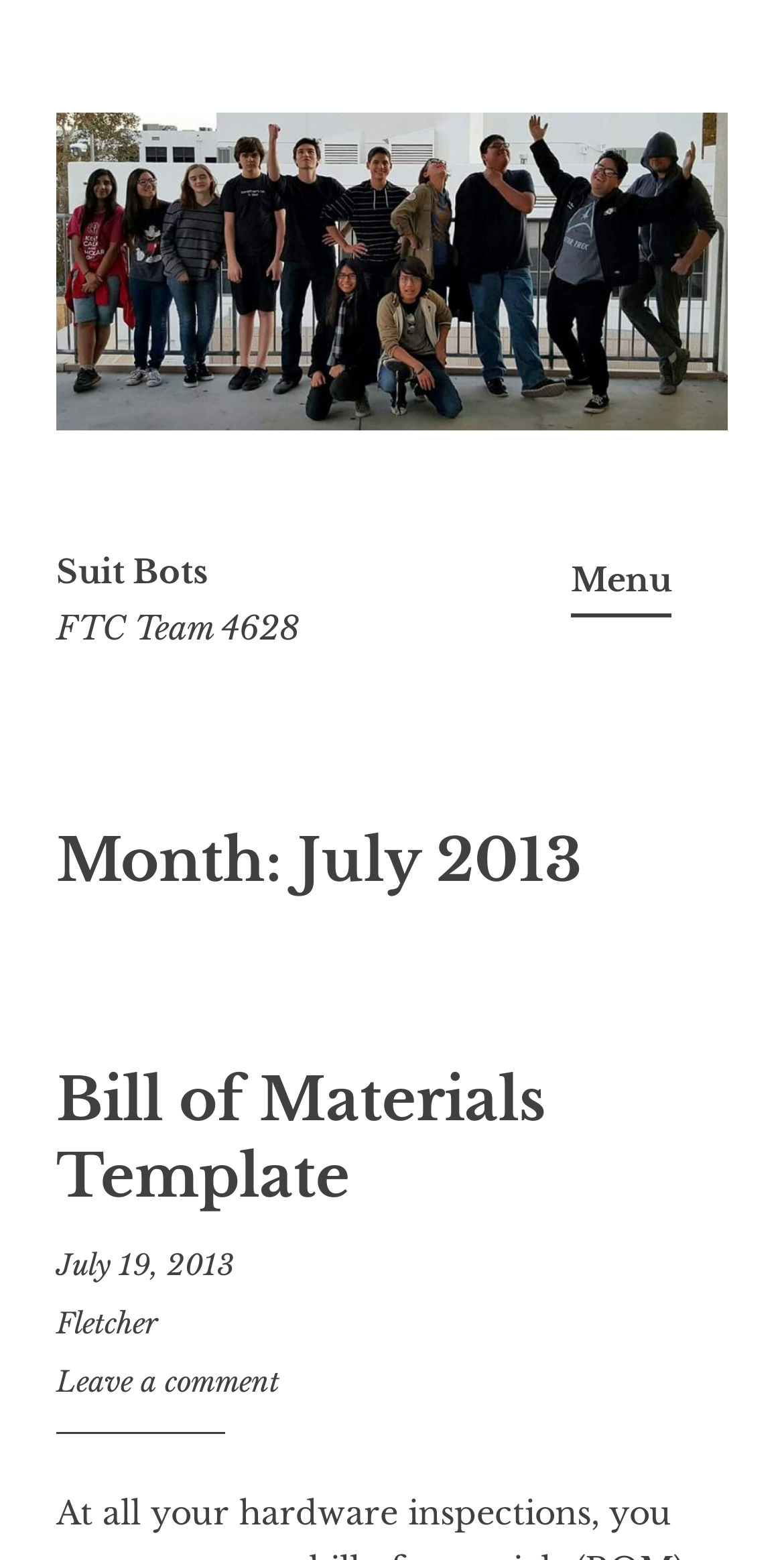What is the title of the first article?
Look at the image and construct a detailed response to the question.

The title of the first article can be found in the heading element 'Bill of Materials Template' located within the header element. This heading element is a child of the header element with the text 'Month: July 2013'.